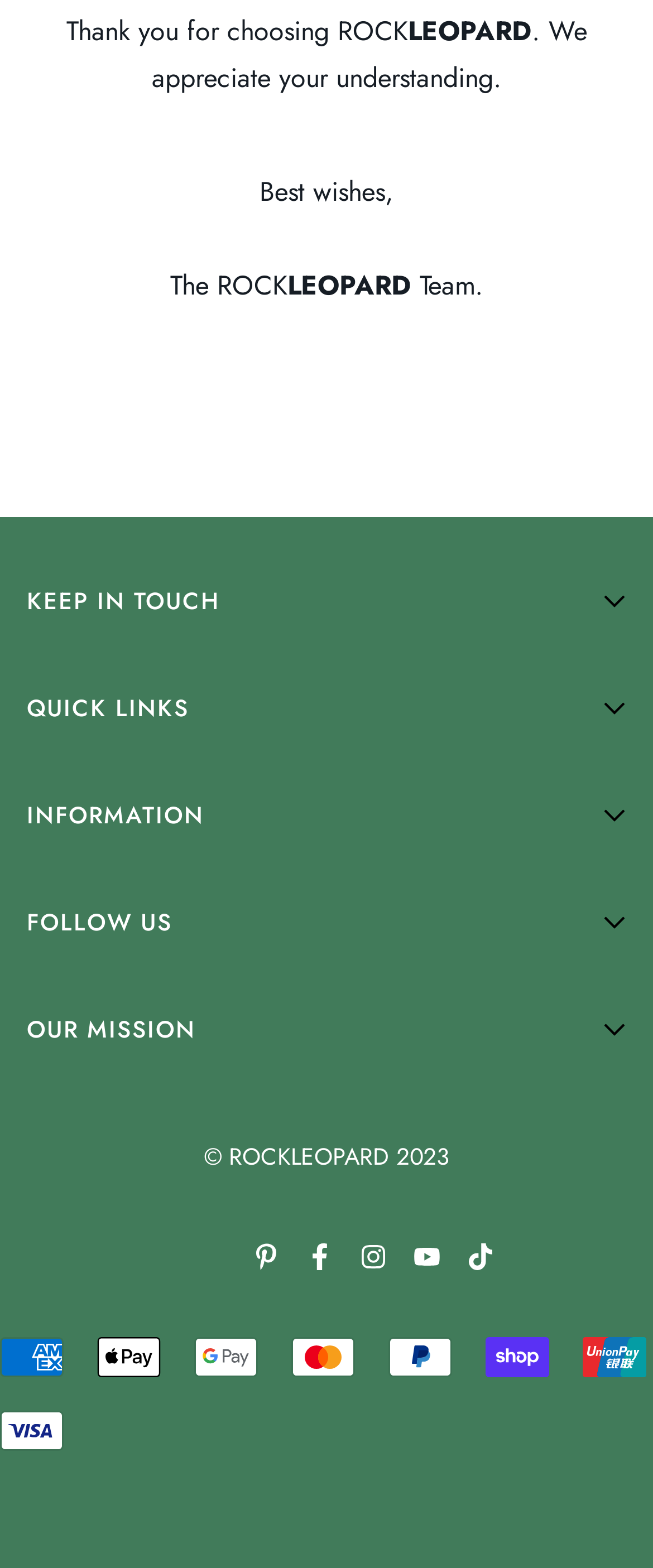Please give the bounding box coordinates of the area that should be clicked to fulfill the following instruction: "Follow ROCKLEOPARD on social media". The coordinates should be in the format of four float numbers from 0 to 1, i.e., [left, top, right, bottom].

[0.041, 0.793, 0.123, 0.811]